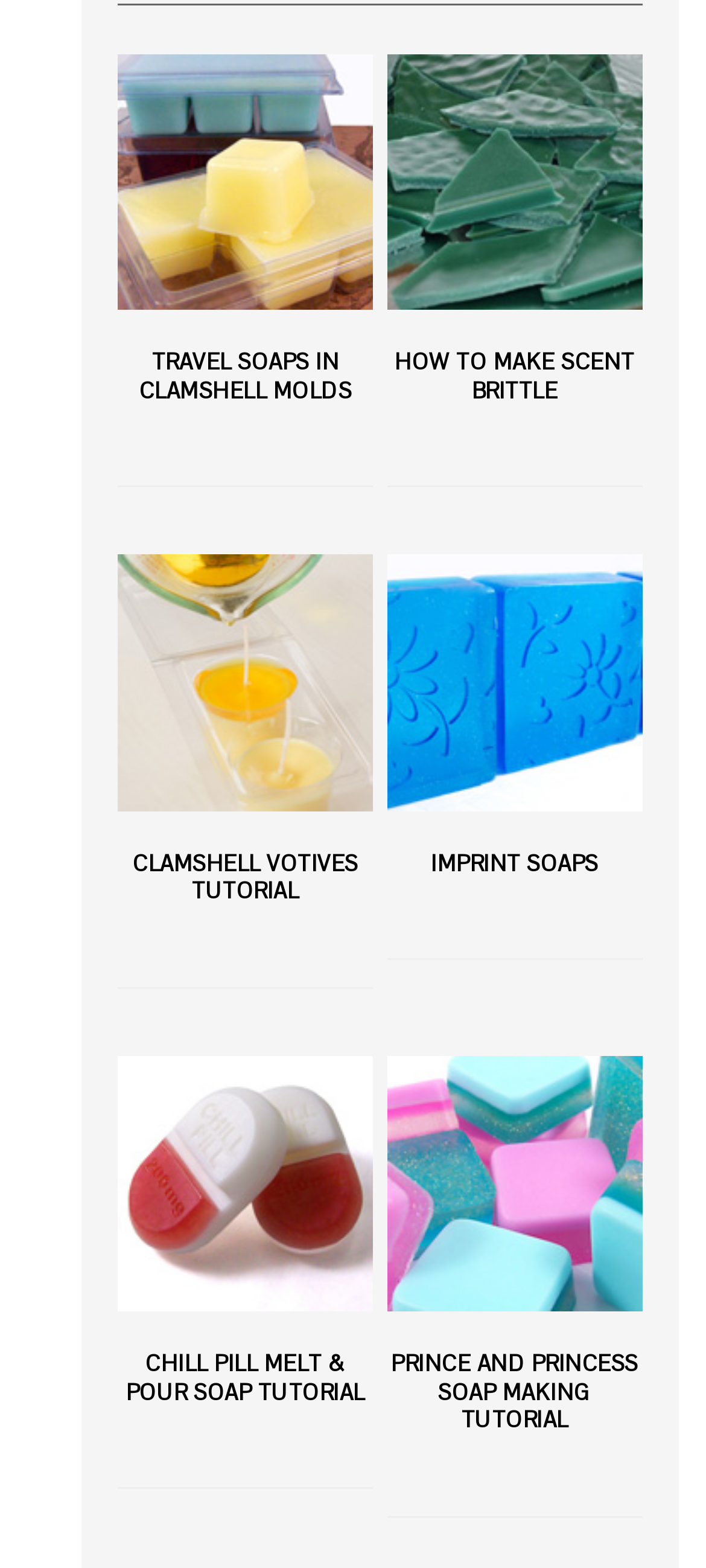Kindly provide the bounding box coordinates of the section you need to click on to fulfill the given instruction: "Read How to Make Scent Brittle article".

[0.548, 0.035, 0.91, 0.198]